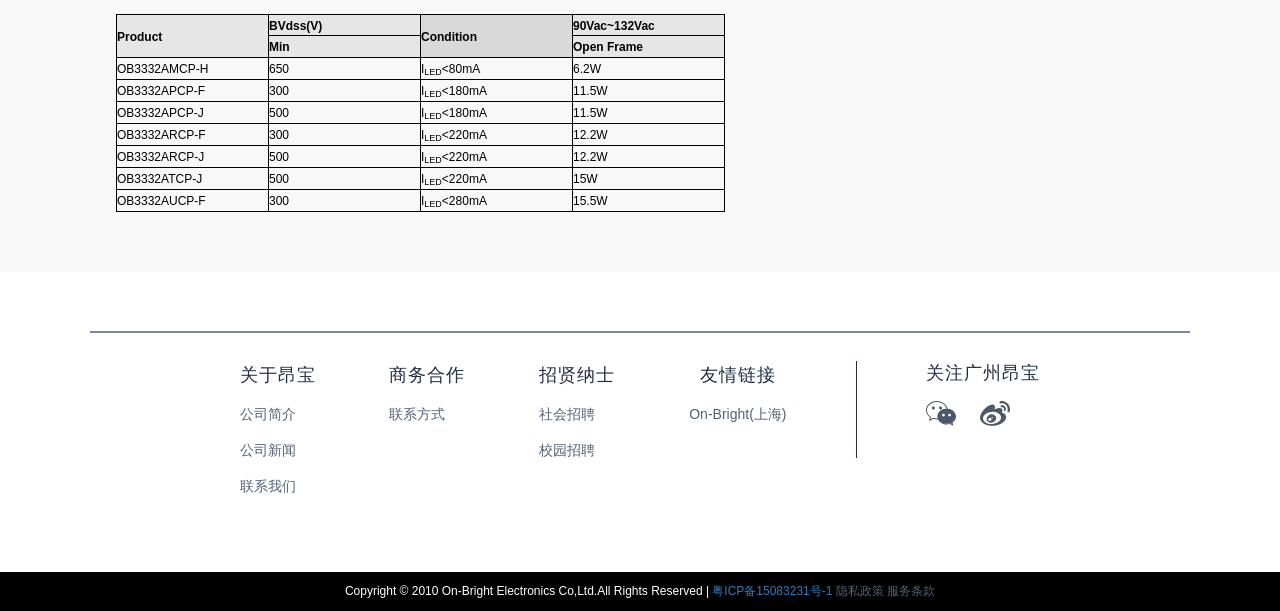Pinpoint the bounding box coordinates of the element that must be clicked to accomplish the following instruction: "Enter your comment in the text box". The coordinates should be in the format of four float numbers between 0 and 1, i.e., [left, top, right, bottom].

None